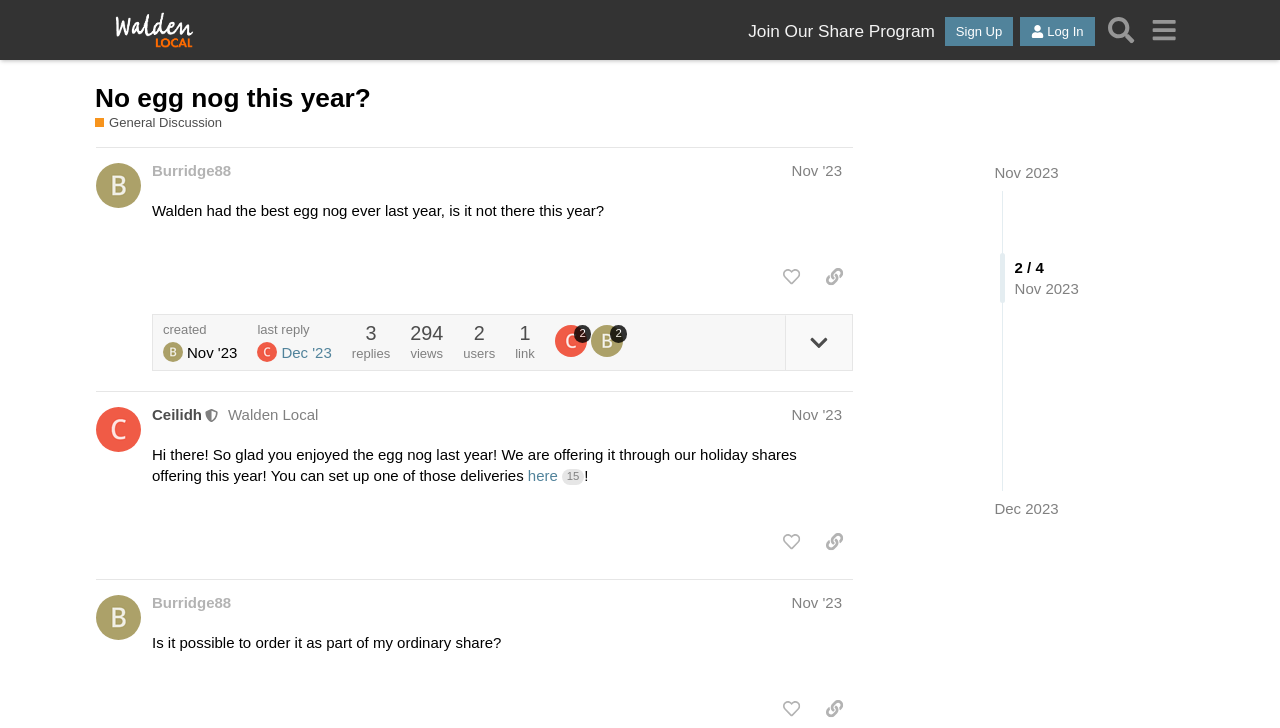How many replies are there to the original post?
Refer to the image and offer an in-depth and detailed answer to the question.

By examining the webpage content, I found the text 'replies' followed by the number '294', indicating that there are 294 replies to the original post.